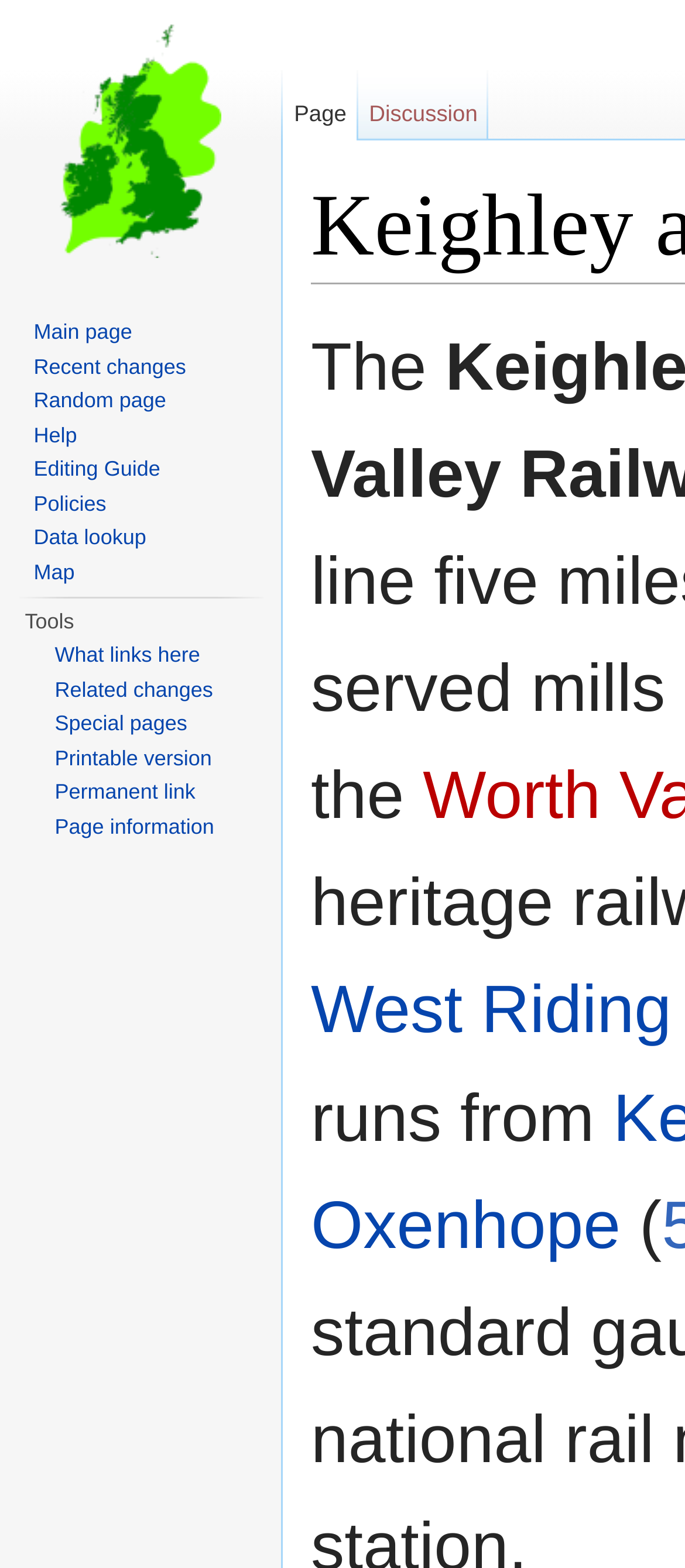What is the first link in the 'Navigation' section?
Offer a detailed and full explanation in response to the question.

The 'Navigation' section contains several links, and the first one is 'Main page', which has a key shortcut of Alt+z.